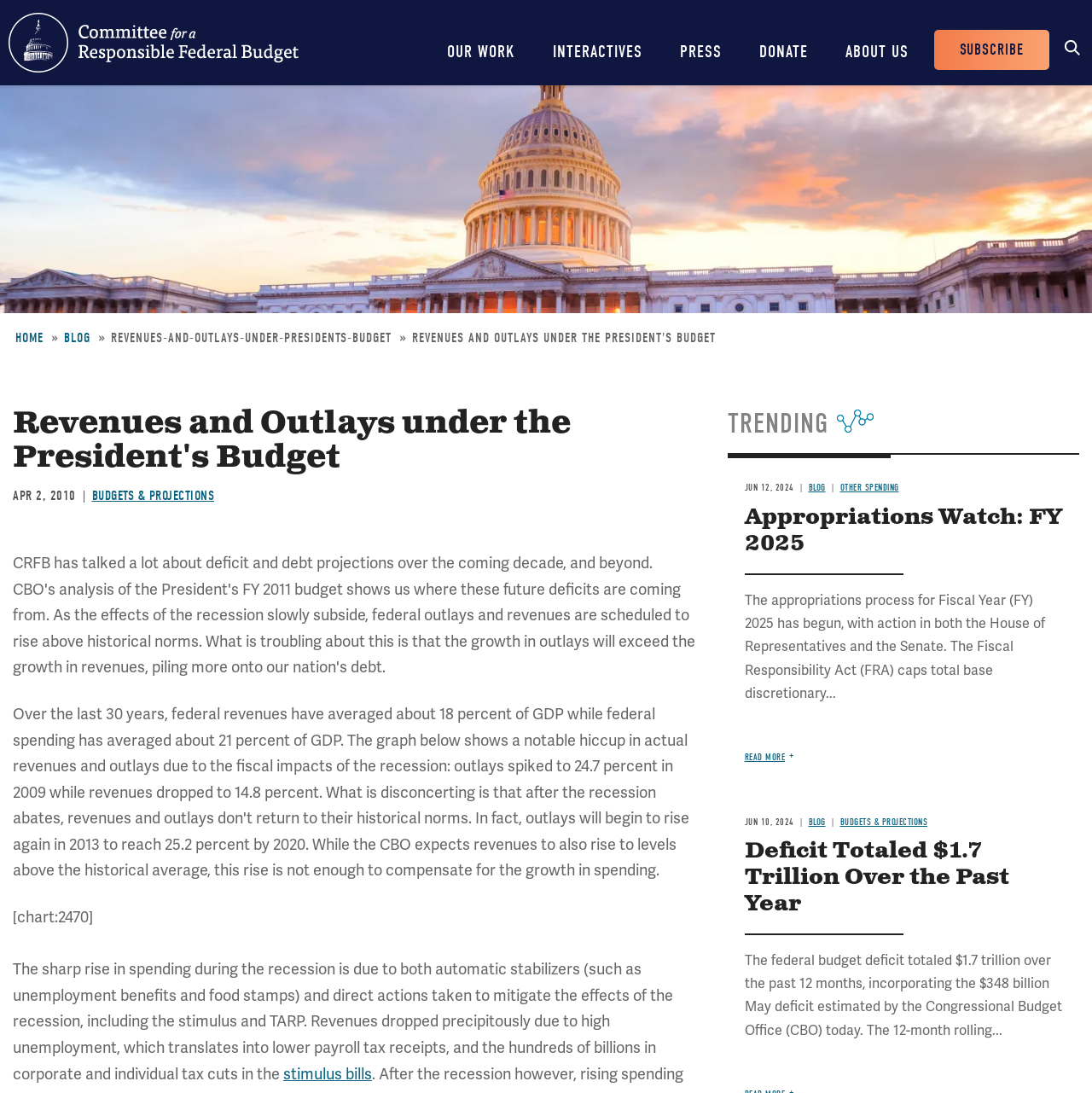Answer the question with a brief word or phrase:
What is the date of the budget?

APR 2, 2010